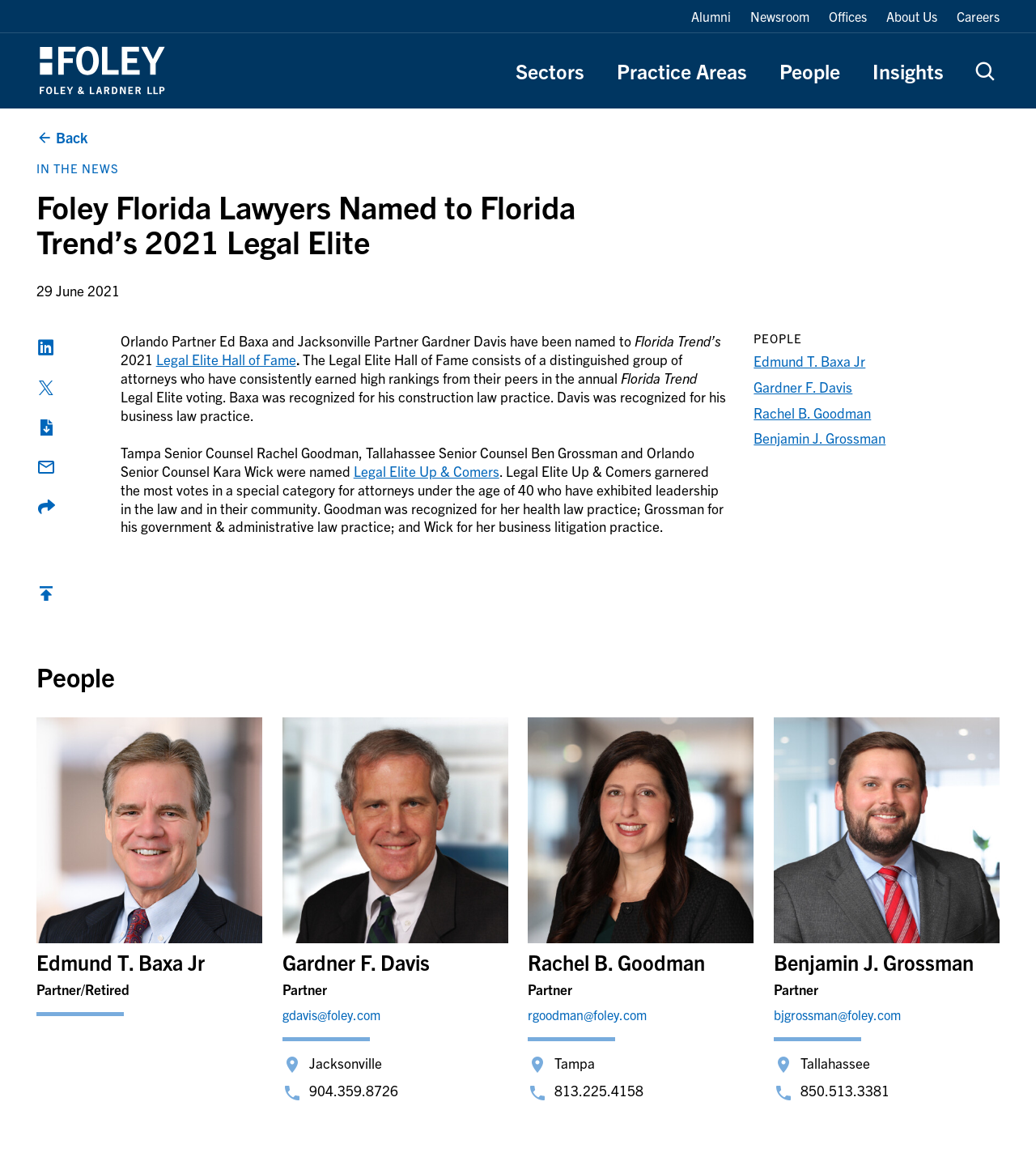Please find and report the bounding box coordinates of the element to click in order to perform the following action: "Click on Alumni". The coordinates should be expressed as four float numbers between 0 and 1, in the format [left, top, right, bottom].

[0.667, 0.007, 0.706, 0.022]